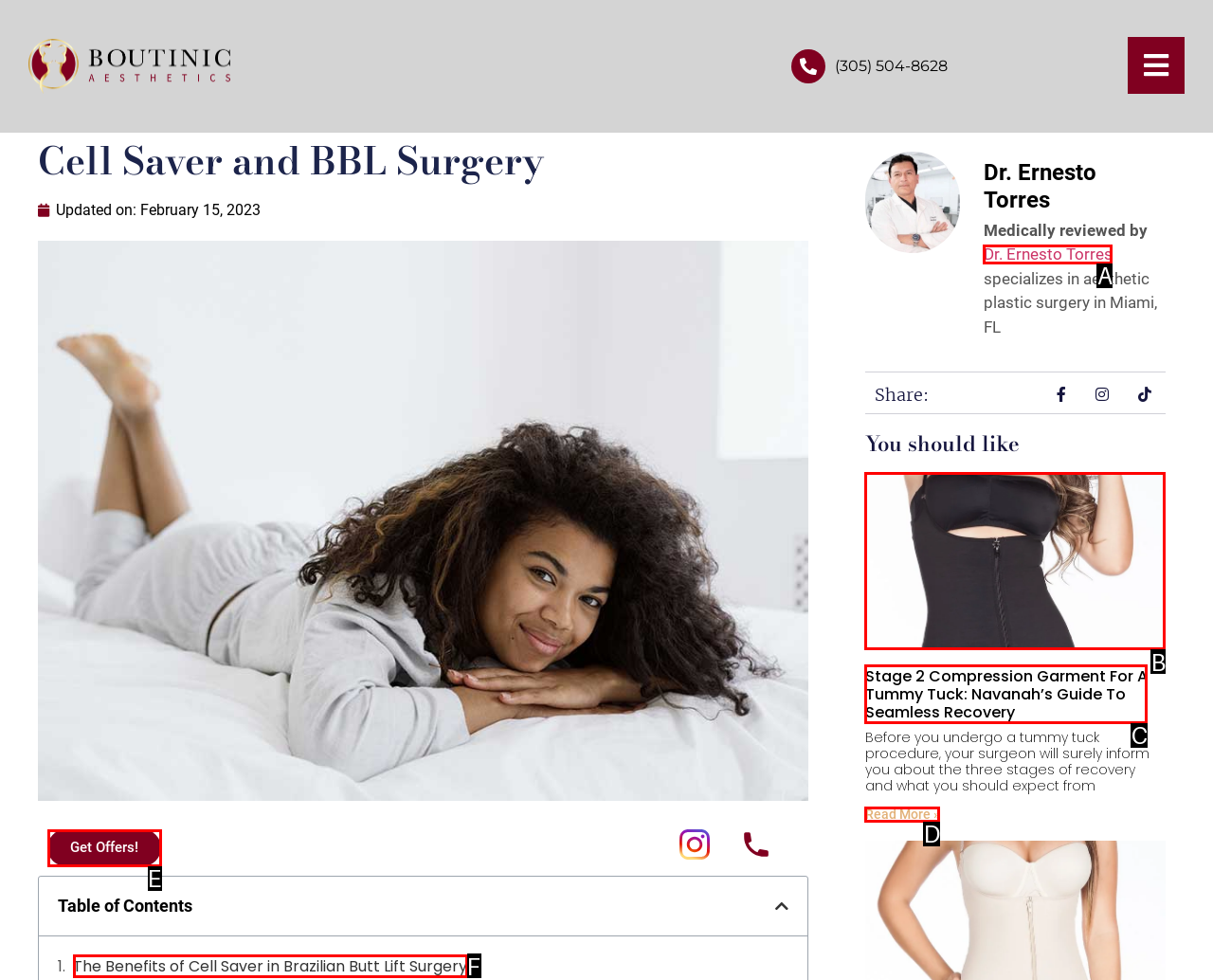Select the HTML element that matches the description: Contact Us
Respond with the letter of the correct choice from the given options directly.

None